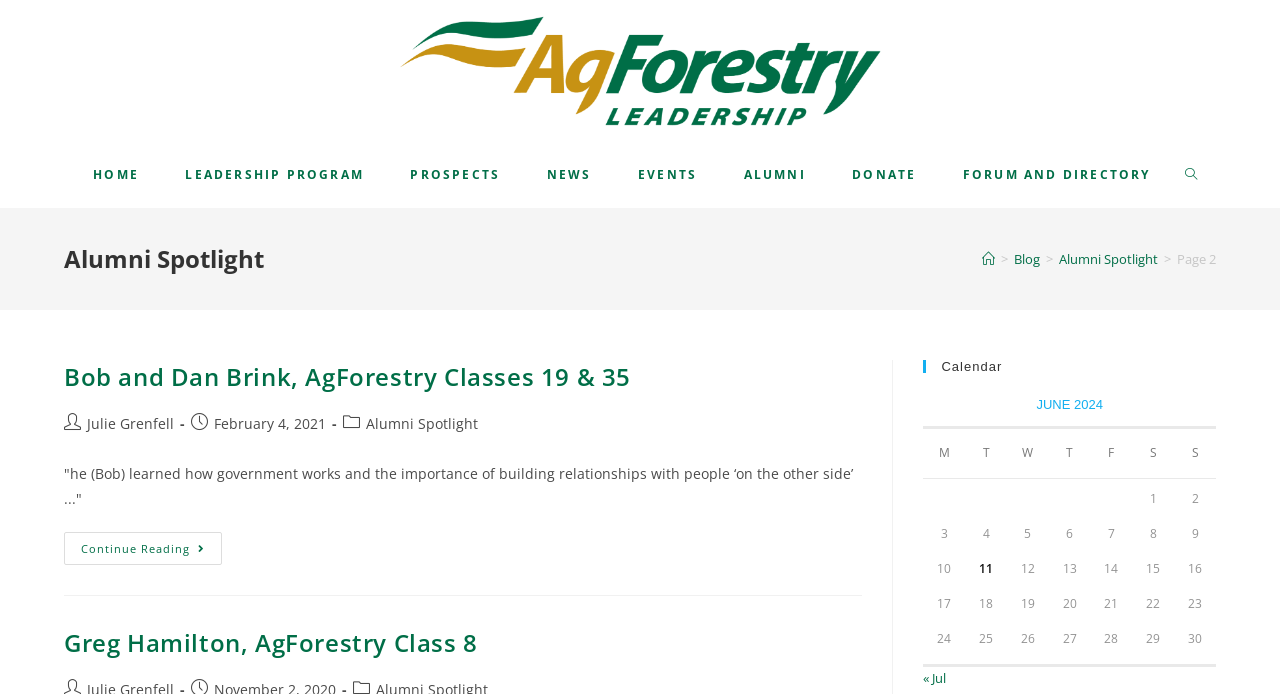Locate the bounding box coordinates of the UI element described by: "Toggle website search". The bounding box coordinates should consist of four float numbers between 0 and 1, i.e., [left, top, right, bottom].

[0.917, 0.203, 0.945, 0.3]